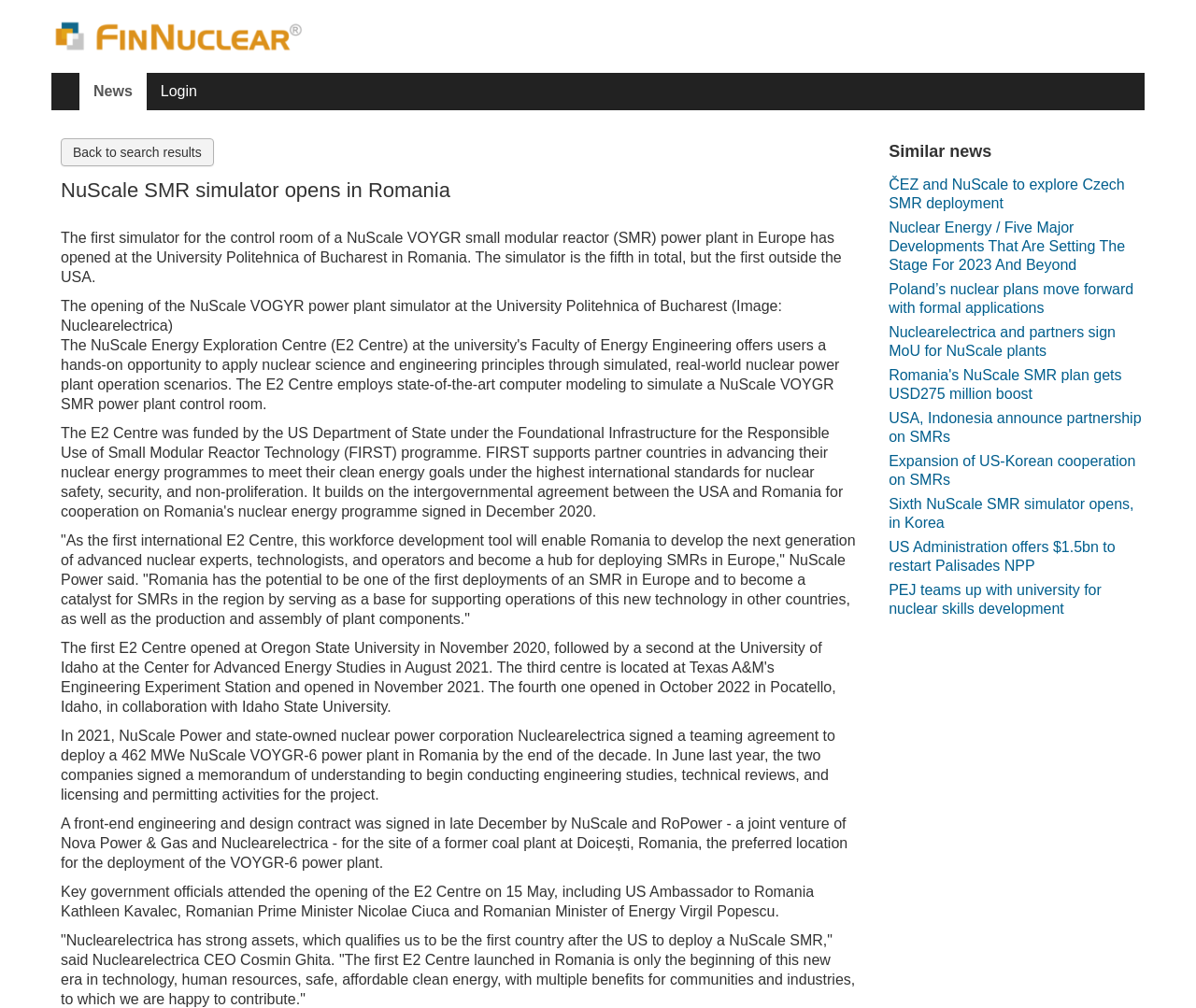Provide the bounding box coordinates for the UI element described in this sentence: "Login". The coordinates should be four float values between 0 and 1, i.e., [left, top, right, bottom].

[0.122, 0.073, 0.177, 0.11]